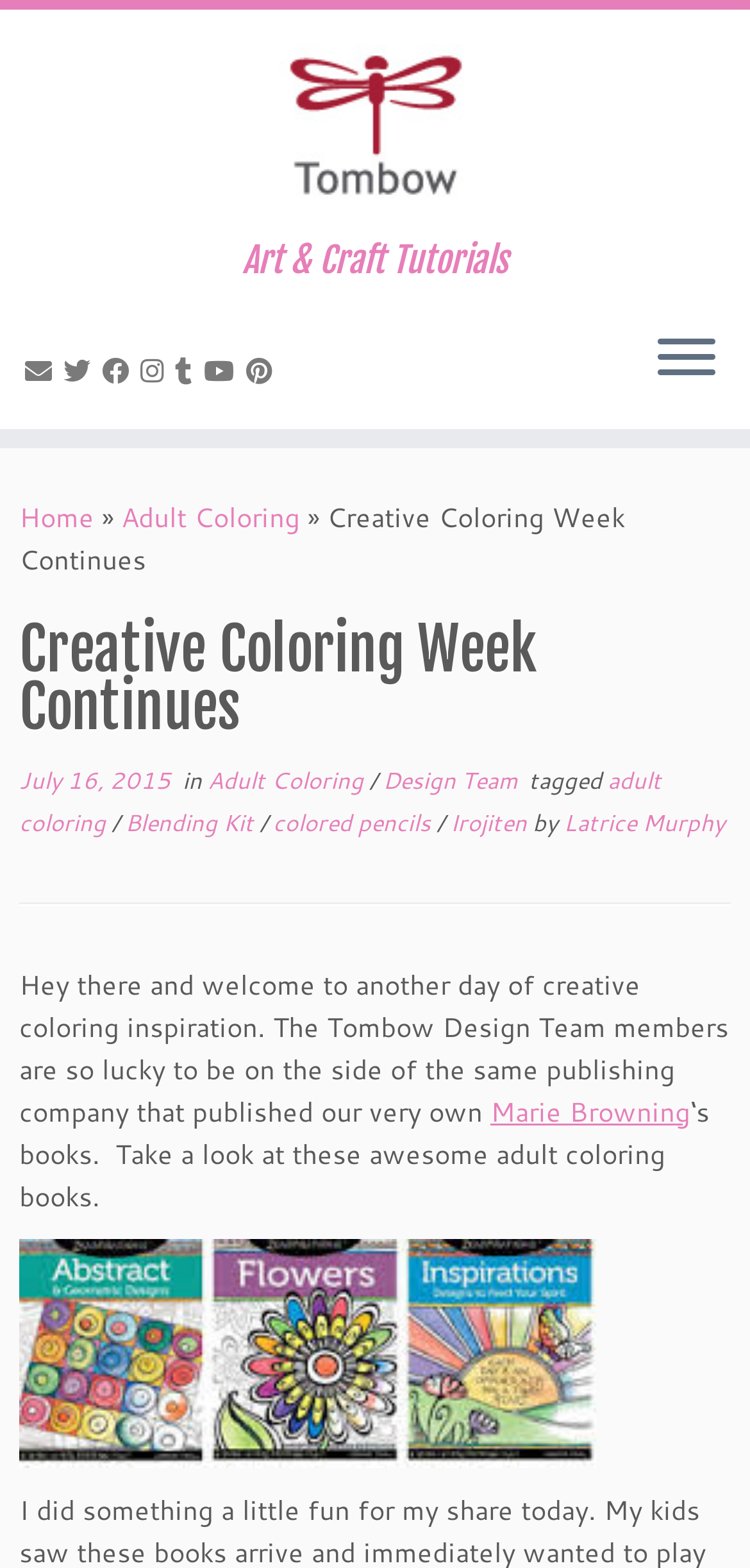Give the bounding box coordinates for the element described by: "July 16, 2015".

[0.026, 0.487, 0.228, 0.508]